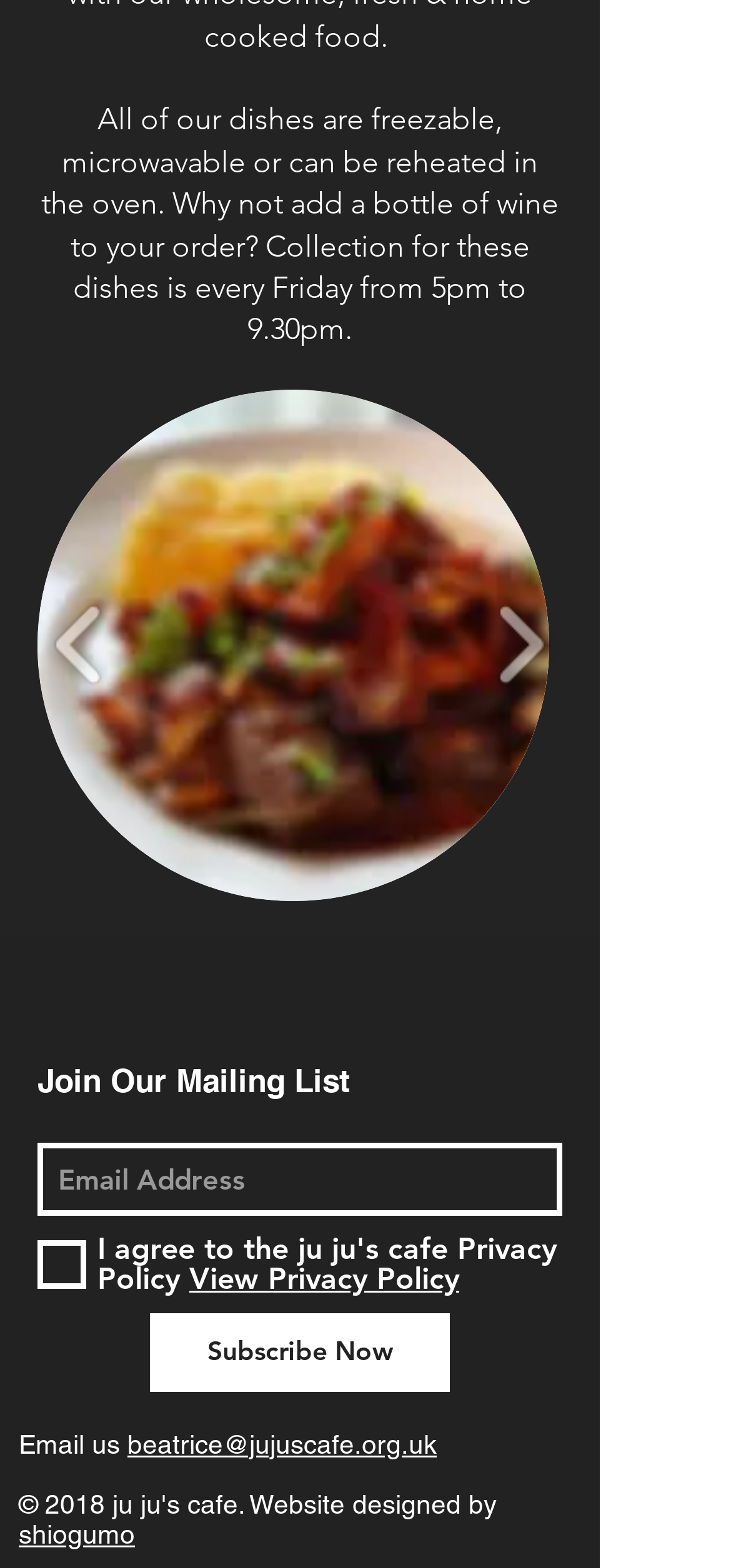Using the given description, provide the bounding box coordinates formatted as (top-left x, top-left y, bottom-right x, bottom-right y), with all values being floating point numbers between 0 and 1. Description: shiogumo

[0.026, 0.969, 0.185, 0.988]